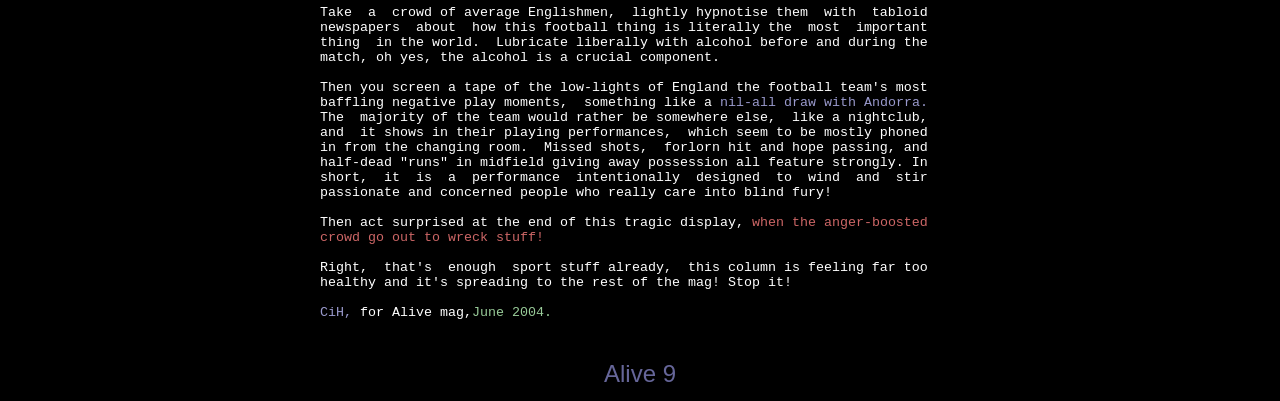What is the publication name? Look at the image and give a one-word or short phrase answer.

Alive